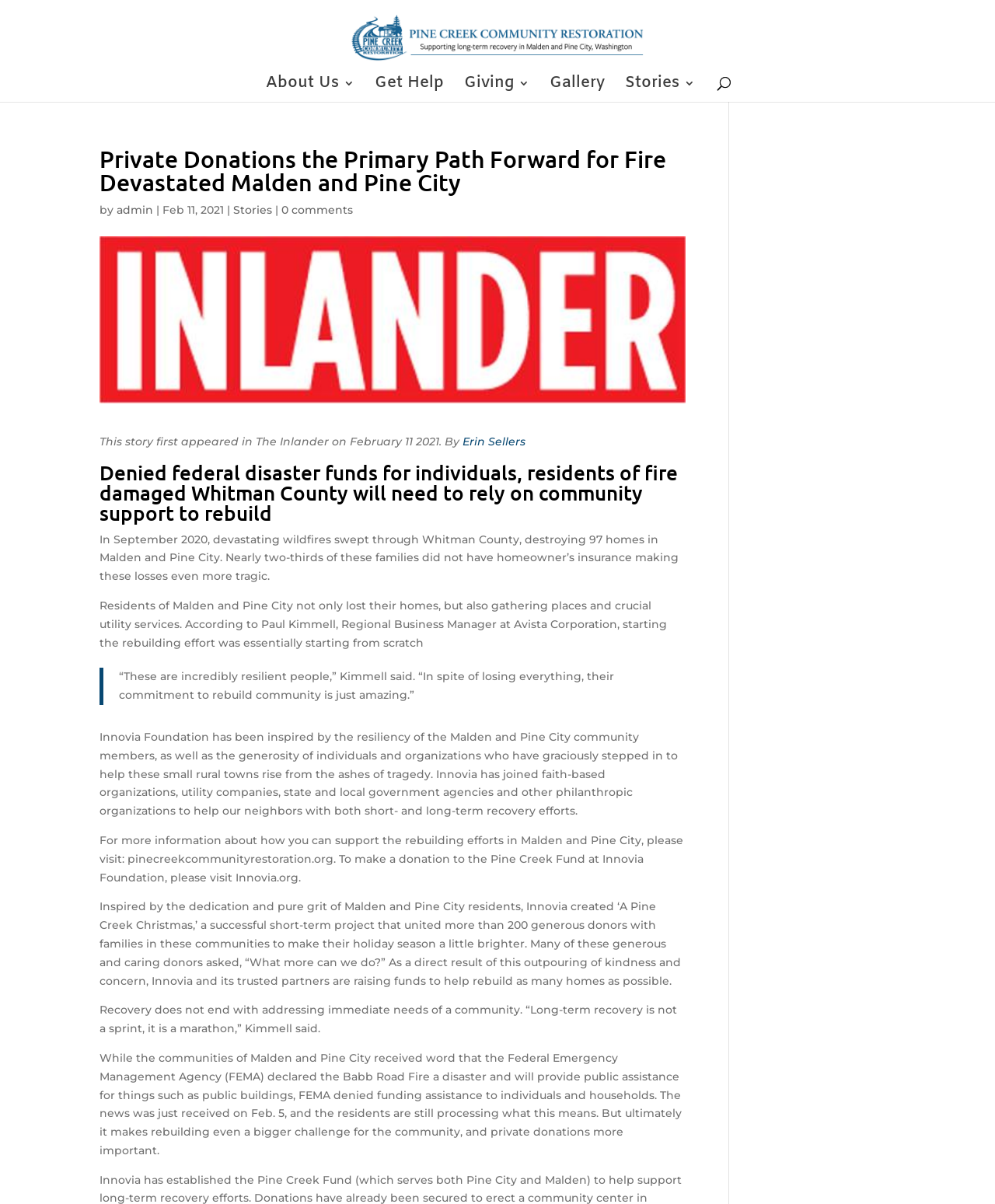What agency denied funding assistance to individuals and households?
Use the information from the screenshot to give a comprehensive response to the question.

I found the answer by reading the text that says 'While the communities of Malden and Pine City received word that the Federal Emergency Management Agency (FEMA) declared the Babb Road Fire a disaster and will provide public assistance for things such as public buildings, FEMA denied funding assistance to individuals and households.' which identifies FEMA as the agency that denied funding assistance.